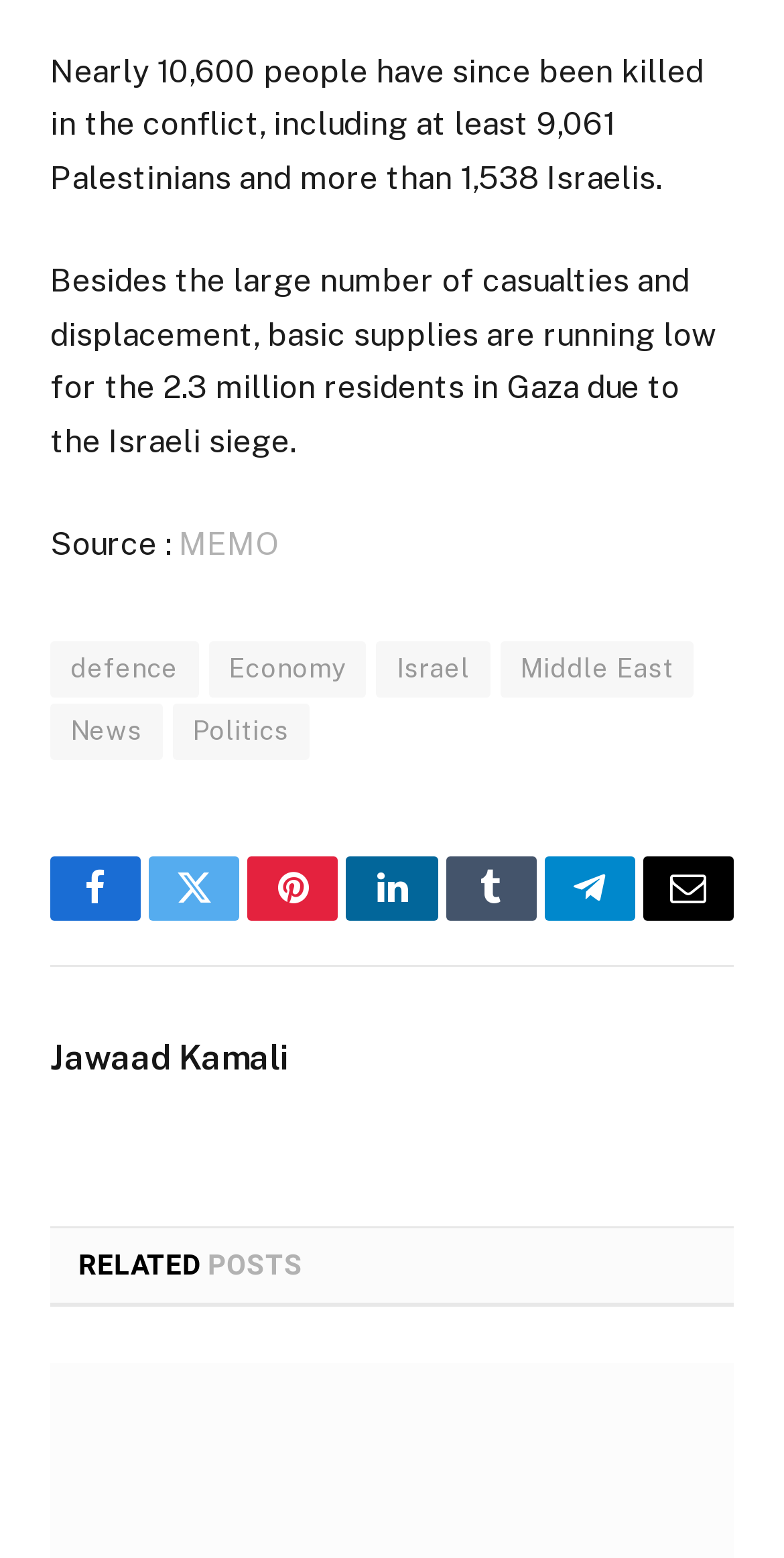Could you find the bounding box coordinates of the clickable area to complete this instruction: "Read more about defence"?

[0.064, 0.412, 0.253, 0.448]